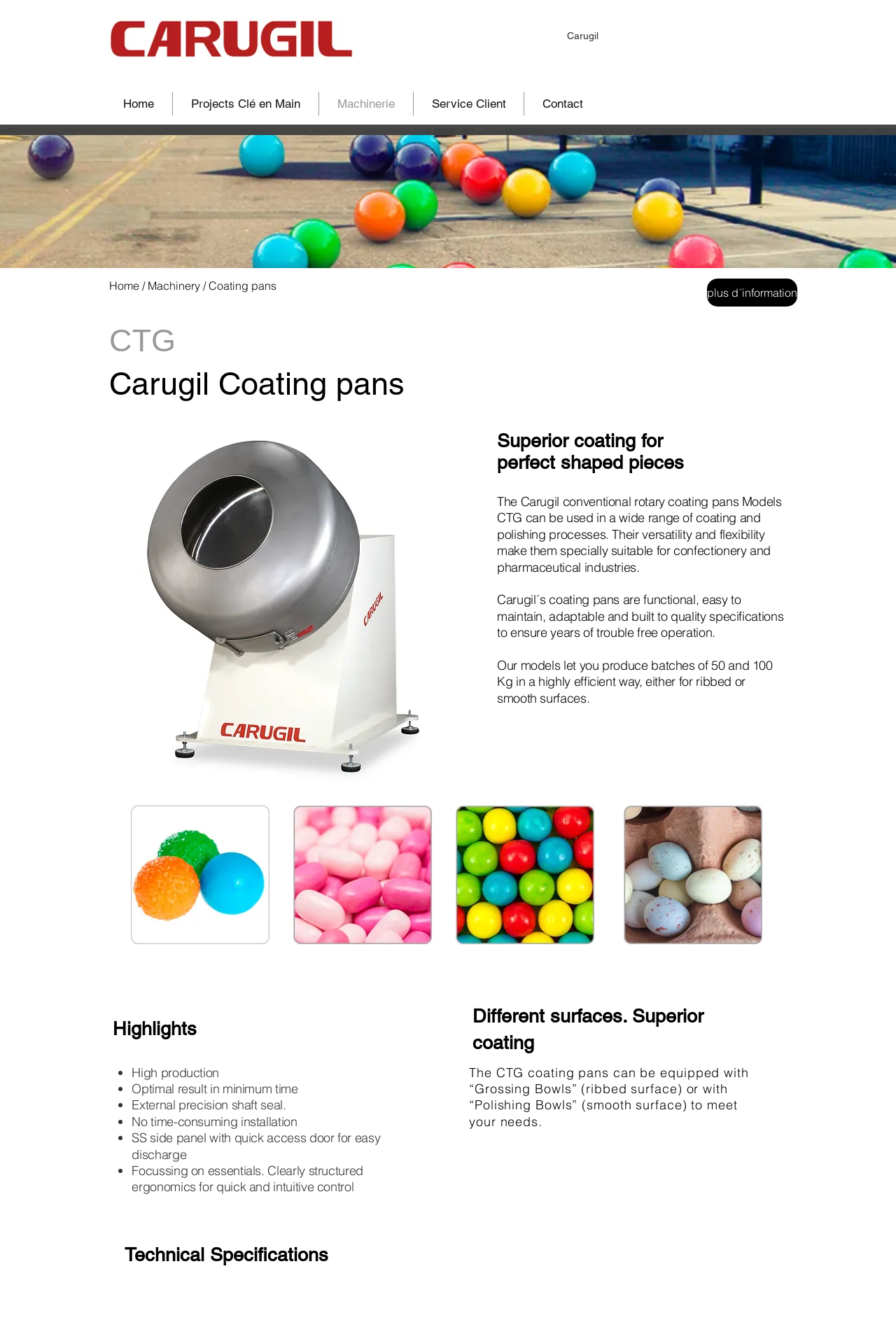How many images are on the webpage?
Based on the visual, give a brief answer using one word or a short phrase.

5